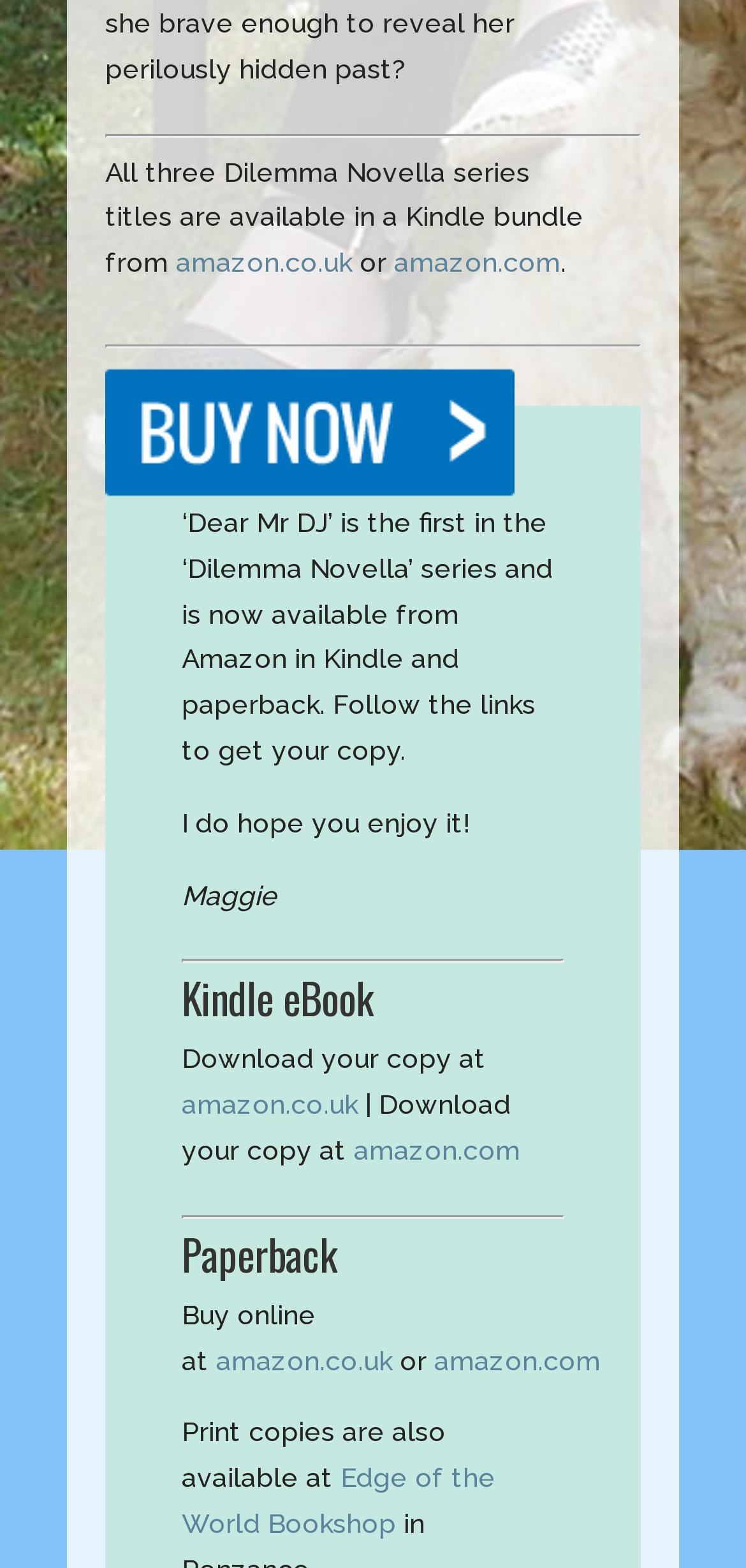Predict the bounding box of the UI element based on this description: "Visual Studio".

None